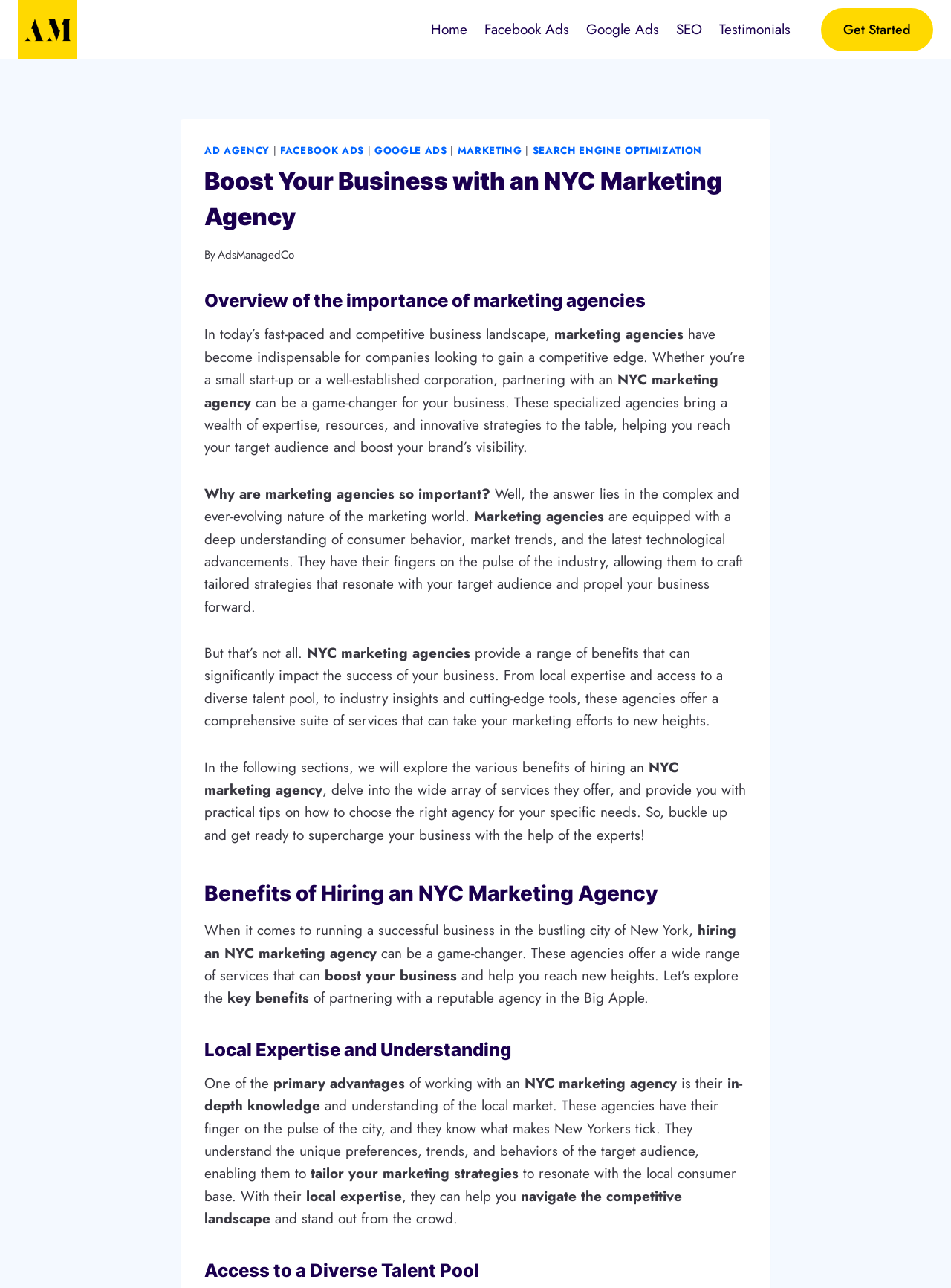Give a one-word or short phrase answer to this question: 
What is the name of the marketing agency?

AdsManagedCo